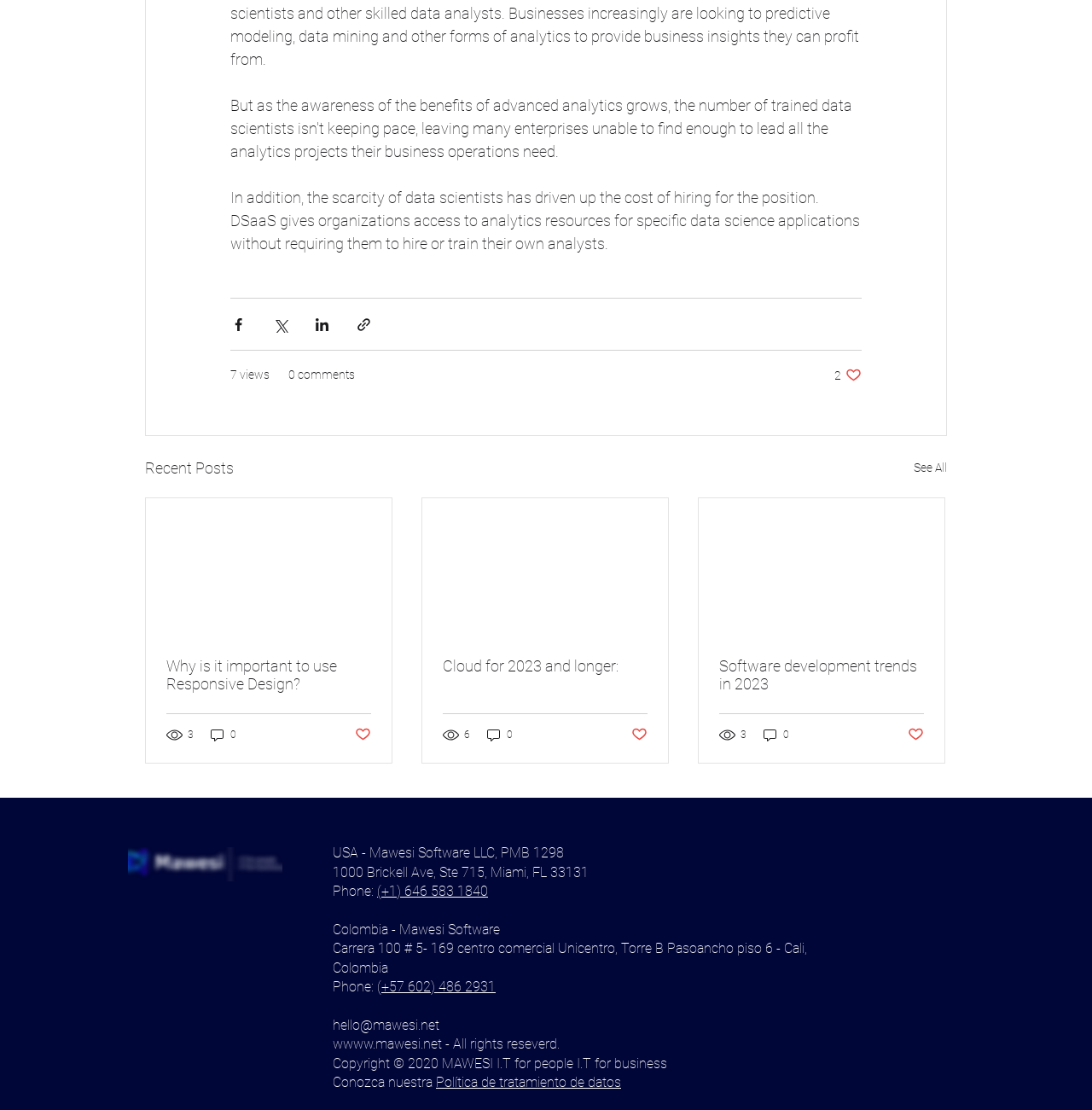Please reply with a single word or brief phrase to the question: 
What is the company name mentioned on the webpage?

Mawesi Software LLC